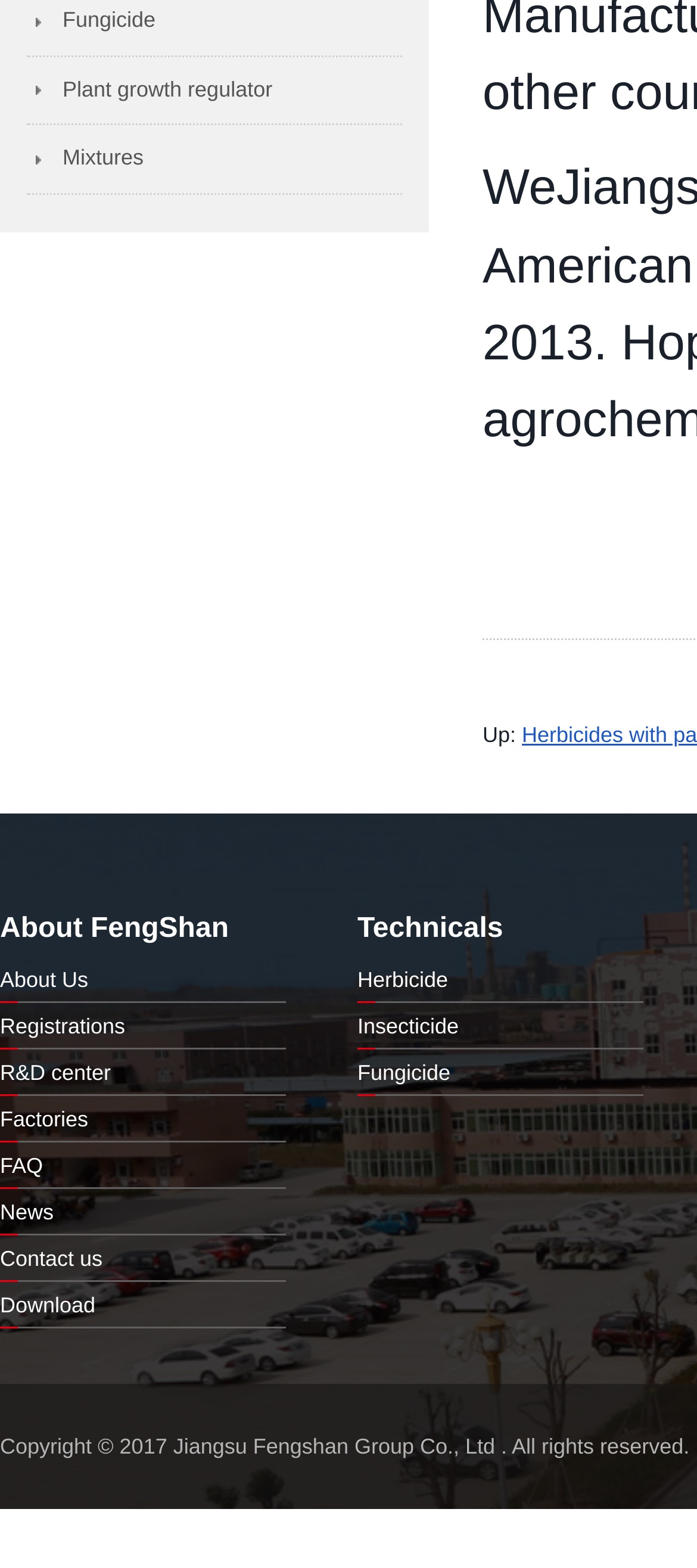Please determine the bounding box coordinates of the element to click in order to execute the following instruction: "View Herbicide". The coordinates should be four float numbers between 0 and 1, specified as [left, top, right, bottom].

[0.513, 0.617, 0.643, 0.633]